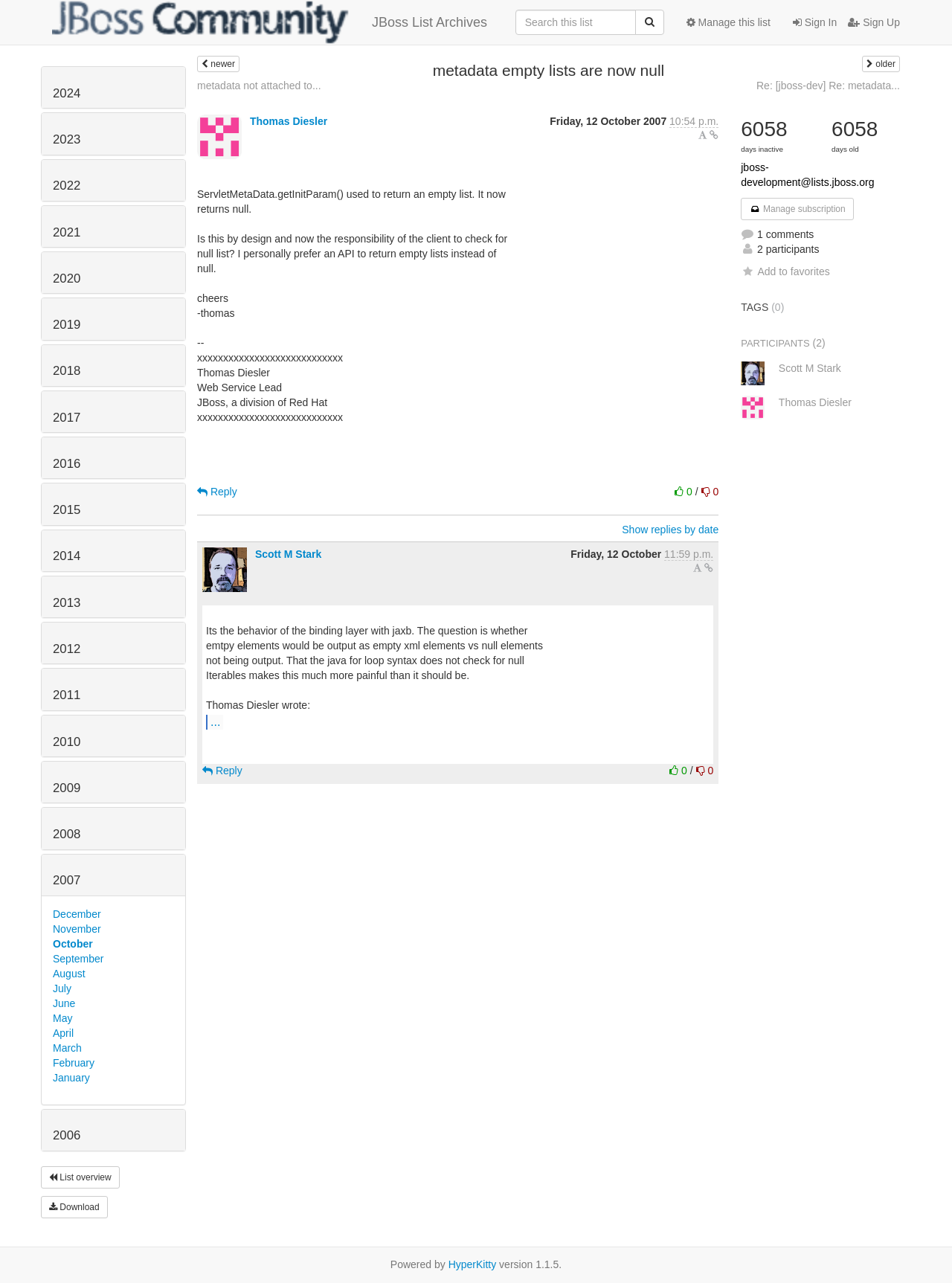Find and indicate the bounding box coordinates of the region you should select to follow the given instruction: "Sign In".

[0.821, 0.003, 0.879, 0.032]